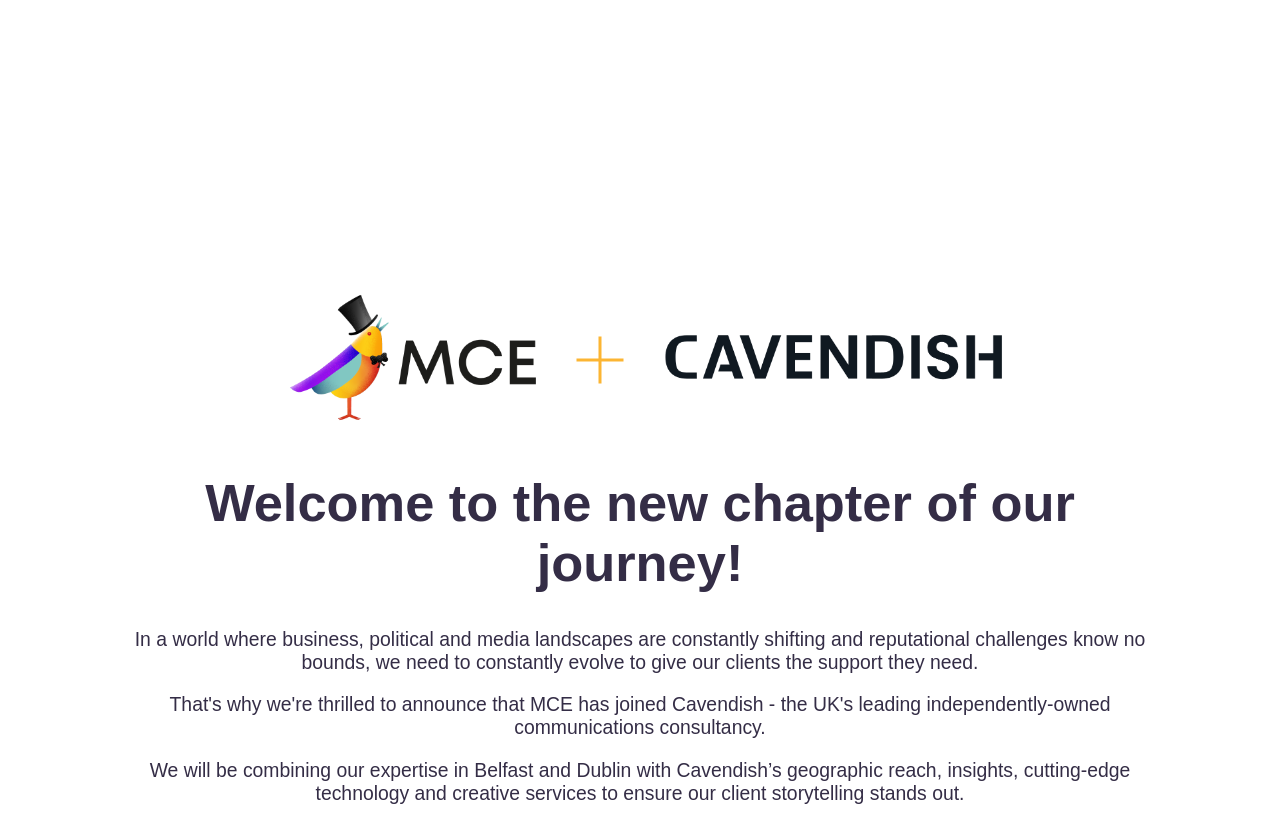Identify the main title of the webpage and generate its text content.

Welcome to the new chapter of our journey!